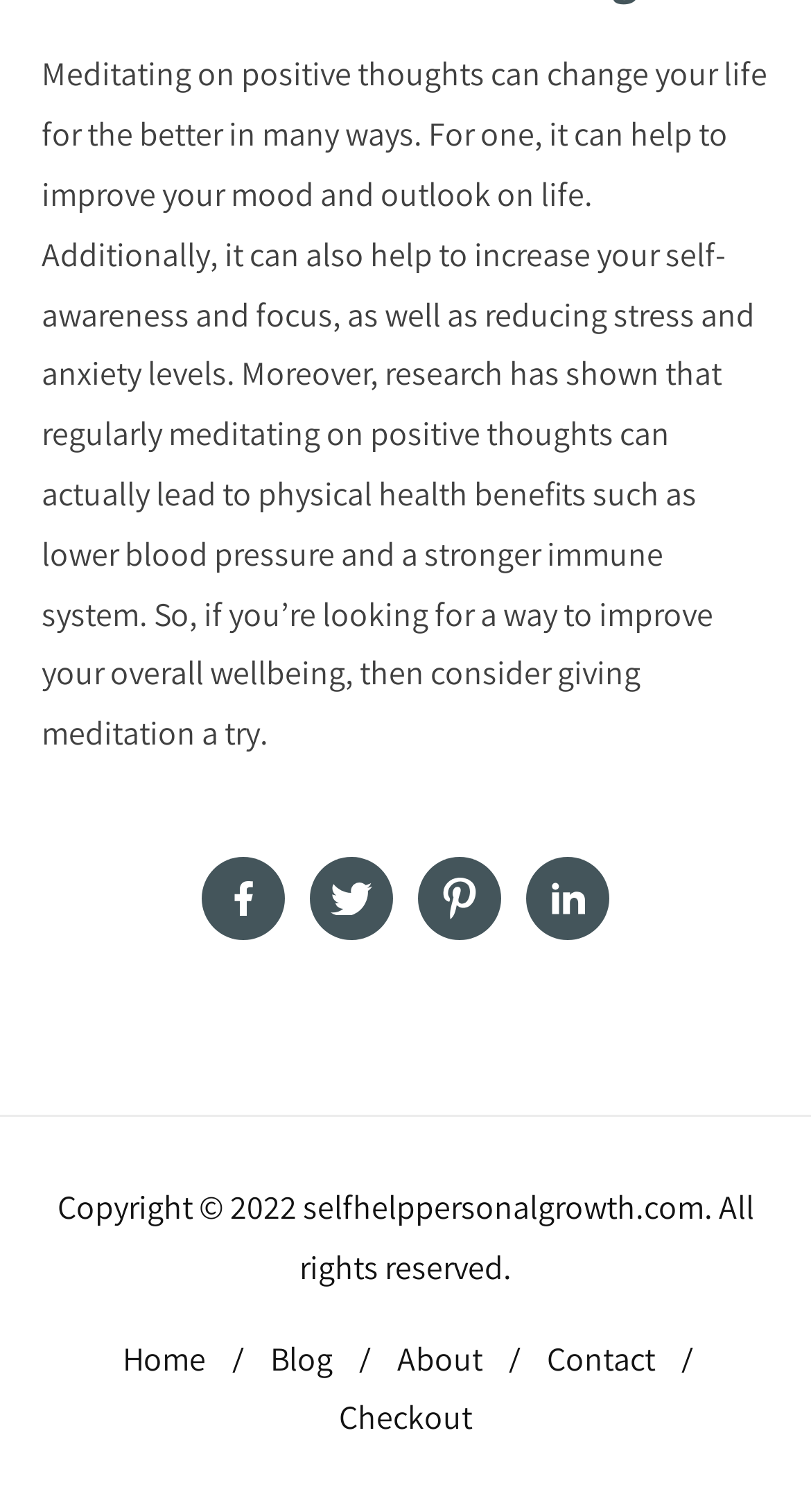What is the purpose of the website?
Answer the question with a single word or phrase derived from the image.

Self-help and personal growth